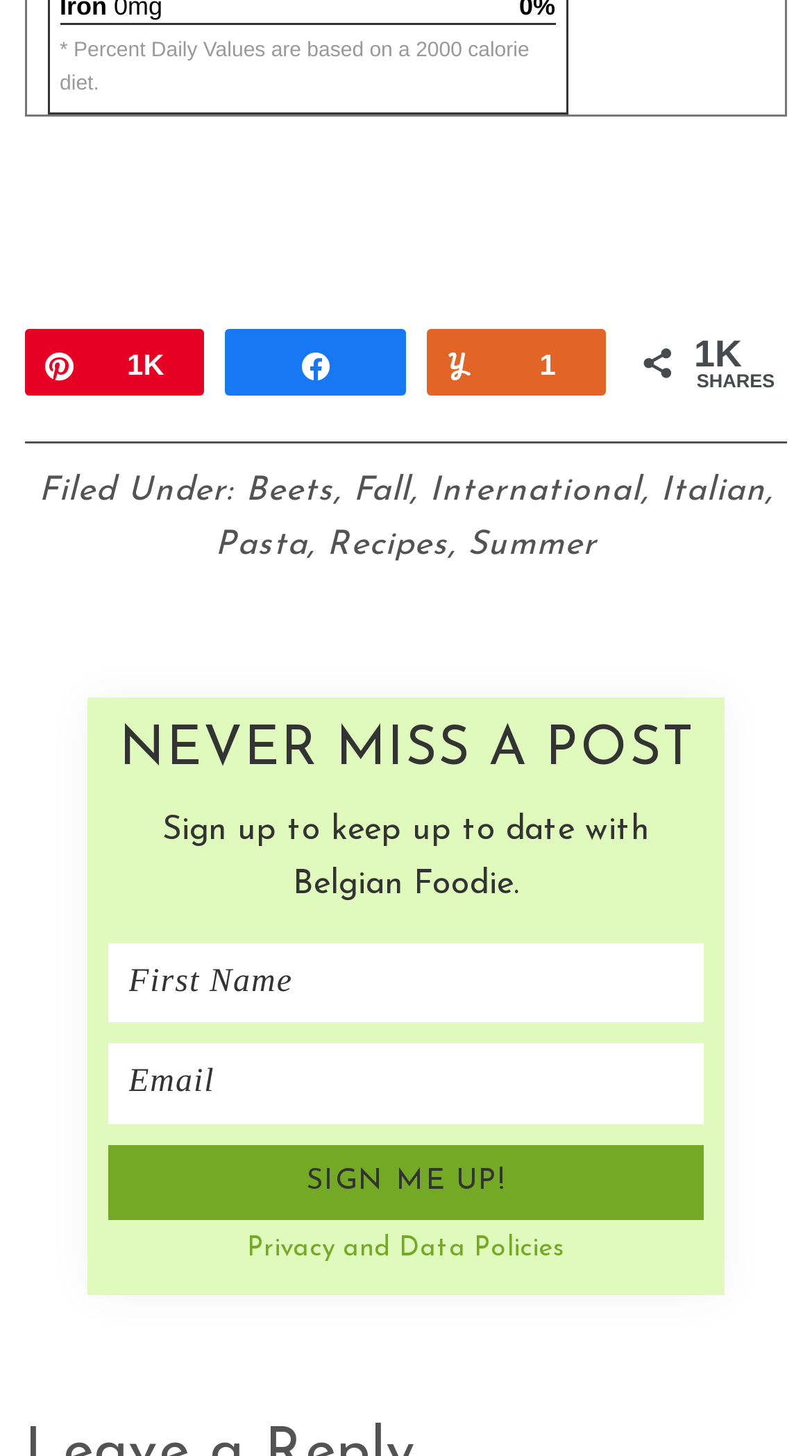Please identify the bounding box coordinates of the element that needs to be clicked to perform the following instruction: "Click on the 'Privacy and Data Policies' link".

[0.304, 0.847, 0.696, 0.866]